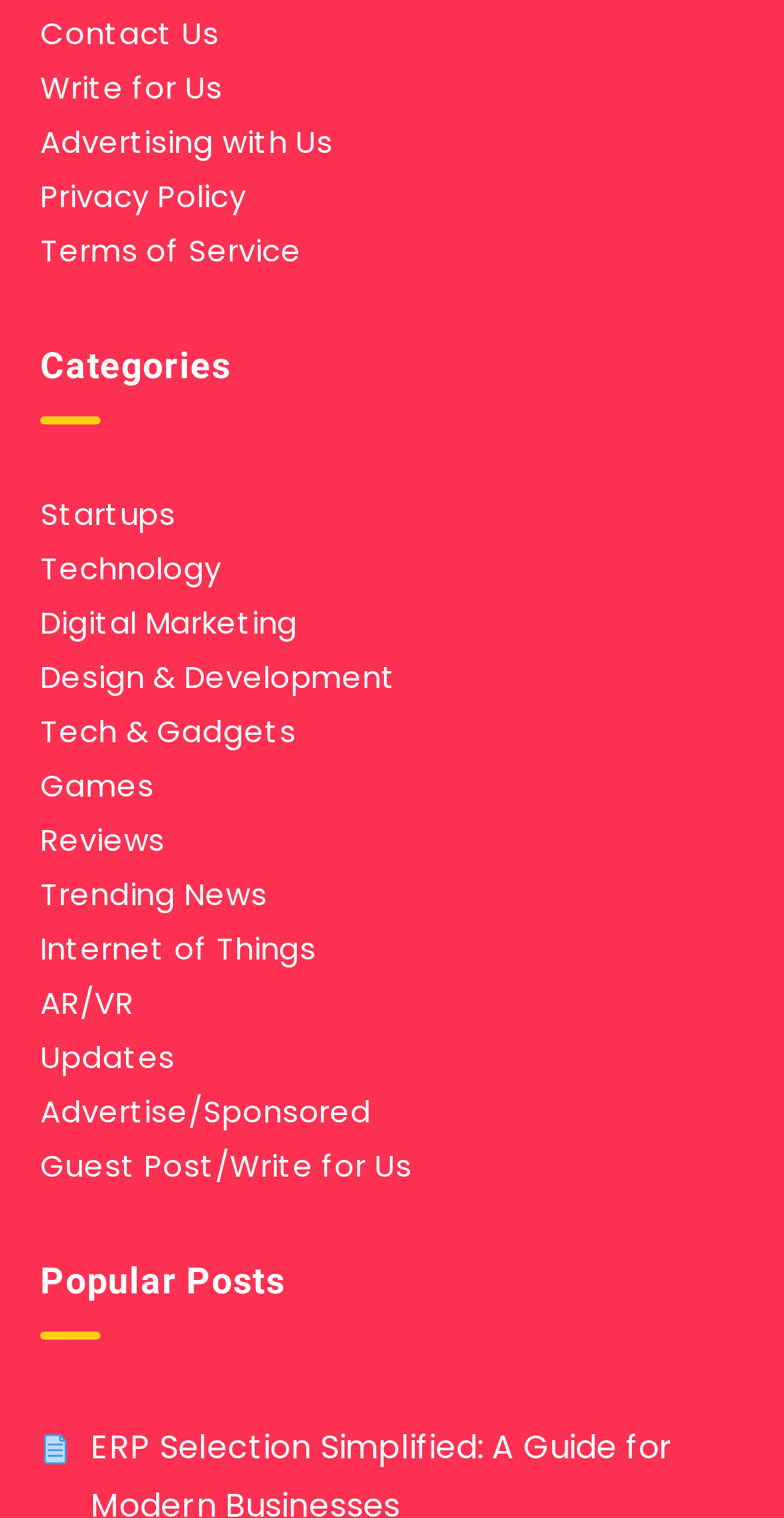Determine the bounding box coordinates of the element that should be clicked to execute the following command: "Explore Tech & Gadgets".

[0.051, 0.468, 0.377, 0.498]